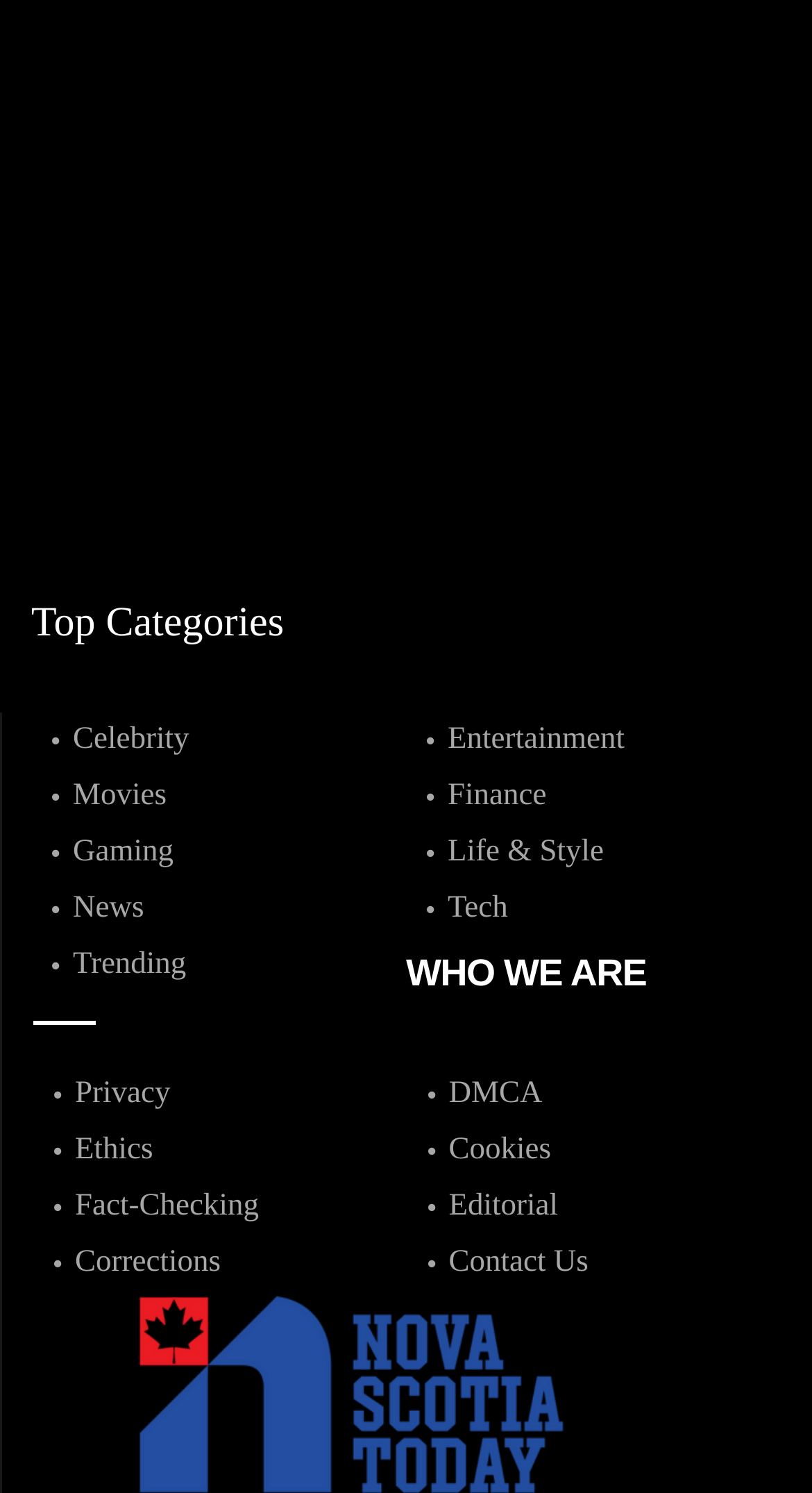Locate the bounding box coordinates of the clickable part needed for the task: "Visit Celebrity page".

[0.038, 0.477, 0.5, 0.512]